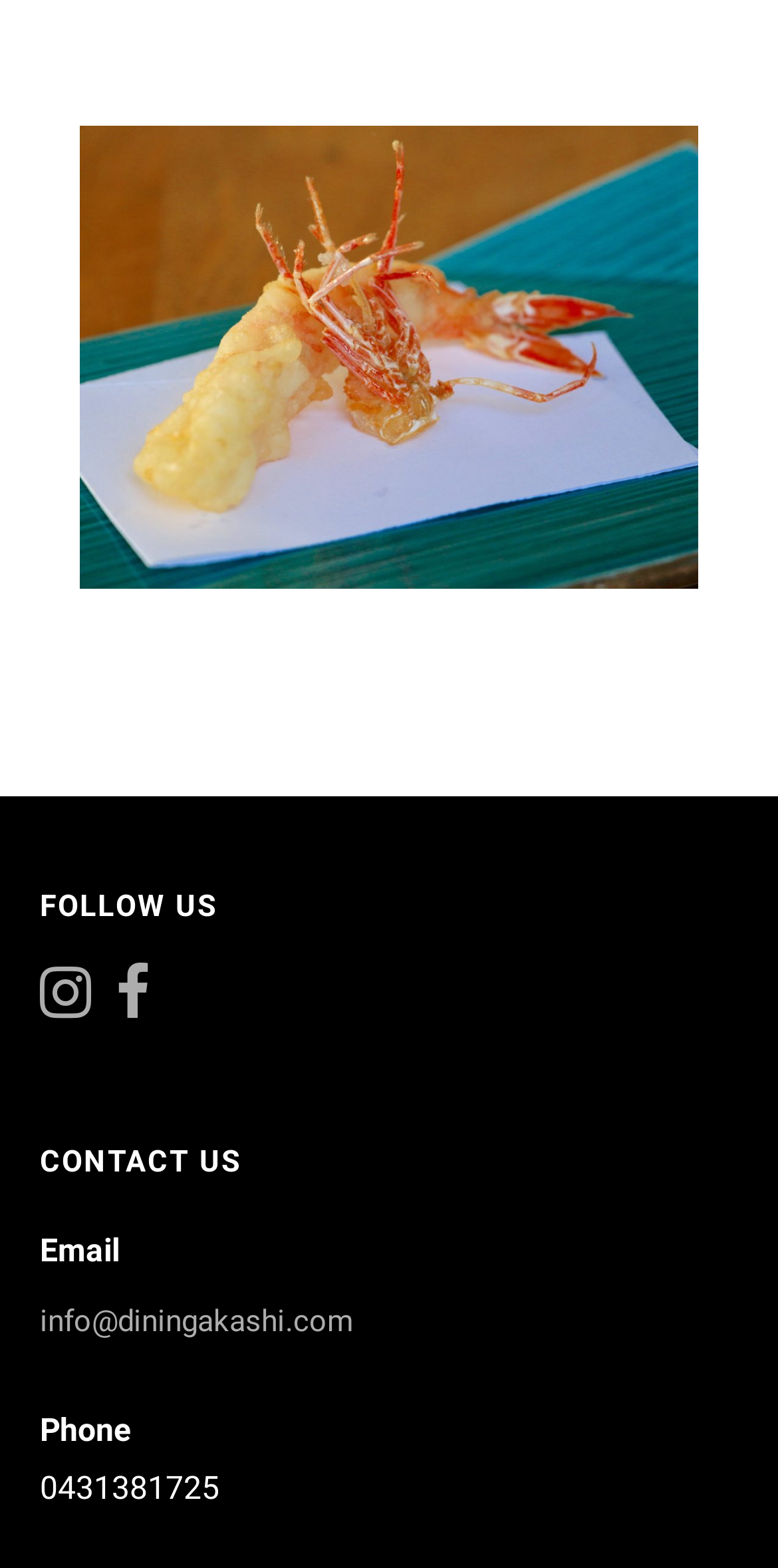From the element description info@diningakashi.com, predict the bounding box coordinates of the UI element. The coordinates must be specified in the format (top-left x, top-left y, bottom-right x, bottom-right y) and should be within the 0 to 1 range.

[0.051, 0.817, 0.949, 0.869]